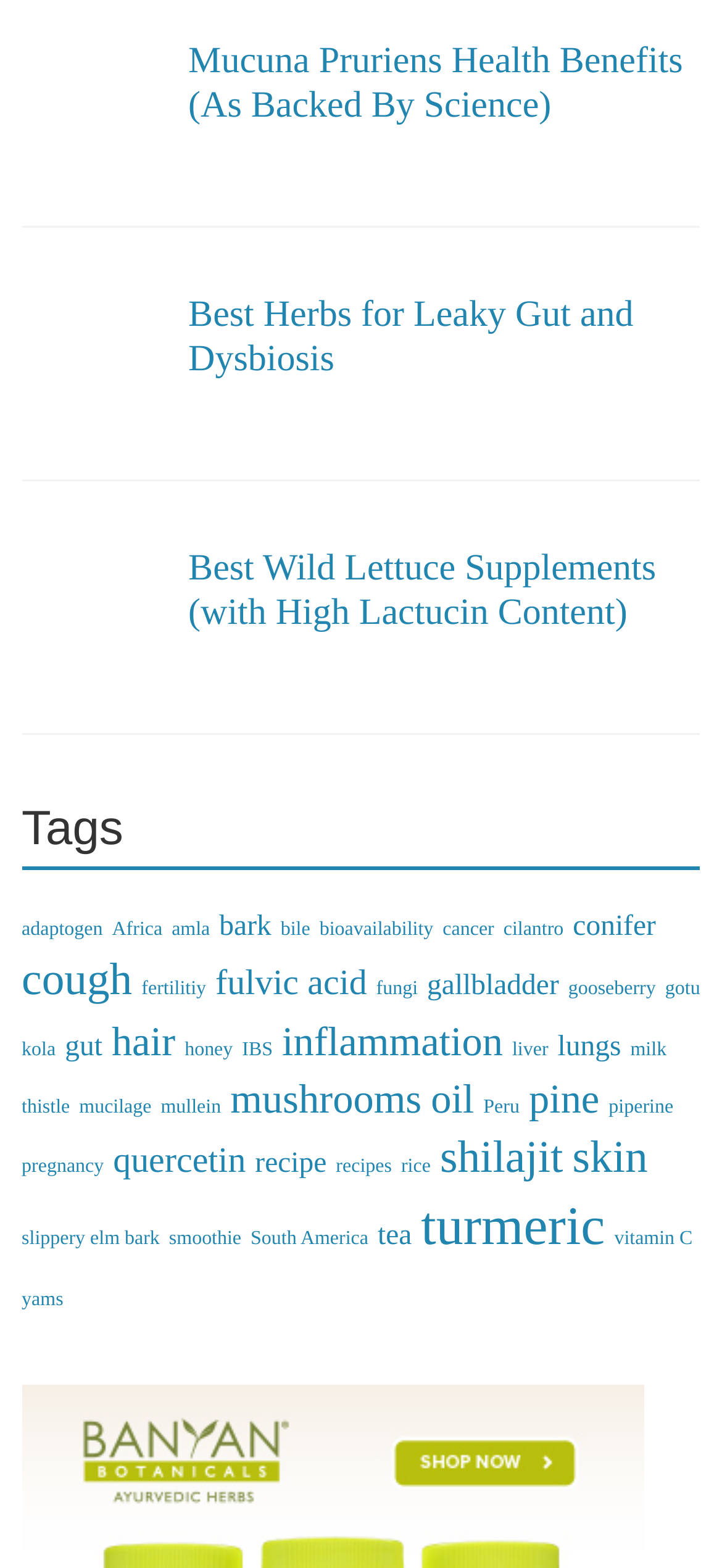Determine the bounding box coordinates of the clickable element to complete this instruction: "Search for newsletters". Provide the coordinates in the format of four float numbers between 0 and 1, [left, top, right, bottom].

None